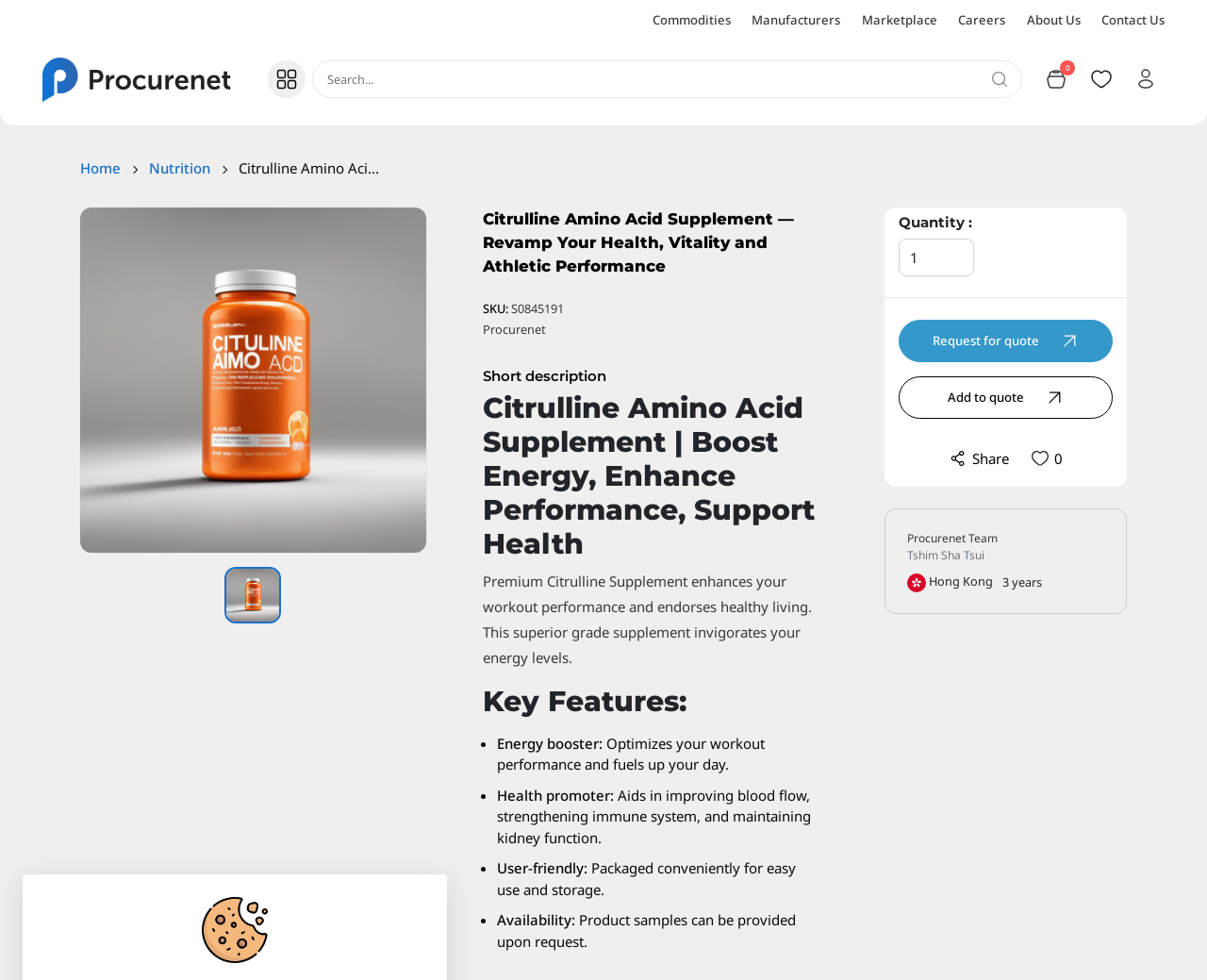Offer a meticulous description of the webpage's structure and content.

This webpage is about Citrulline Amino Acid Supplement, a product that enhances fitness, health, and athletic performance. At the top, there are six links: Commodities, Manufacturers, Marketplace, Careers, About Us, and Contact Us, aligned horizontally. Below these links, there is a logo of Procurenet Limited, accompanied by a button to open a categories menu. A search box and three buttons - cart items, Wishlist, and My Profile - are located on the right side of the page.

The main content of the page is divided into sections. The first section has a carousel with two slides, each containing an image and a link to the Citrulline Amino Acid Supplement. Below the carousel, there is a heading with the product name, followed by a section with the product's SKU and a short description. 

The next section has a heading "Short description" and a detailed description of the product, highlighting its benefits, such as boosting energy, enhancing performance, and supporting health. This is followed by a section titled "Key Features," which lists four benefits of the product, including energy booster, health promoter, user-friendly, and availability.

Below this section, there is a section to request a quote, where users can enter a quantity and click on the "Request for quote" or "Add to quote" buttons. There are also buttons to share the product and view the quote.

At the bottom of the page, there is a section with information about the Procurenet Team, including their location in Tshim Sha Tsui, Hong Kong, and their experience of three years. Finally, there is a small image of a cookie at the bottom right corner of the page.